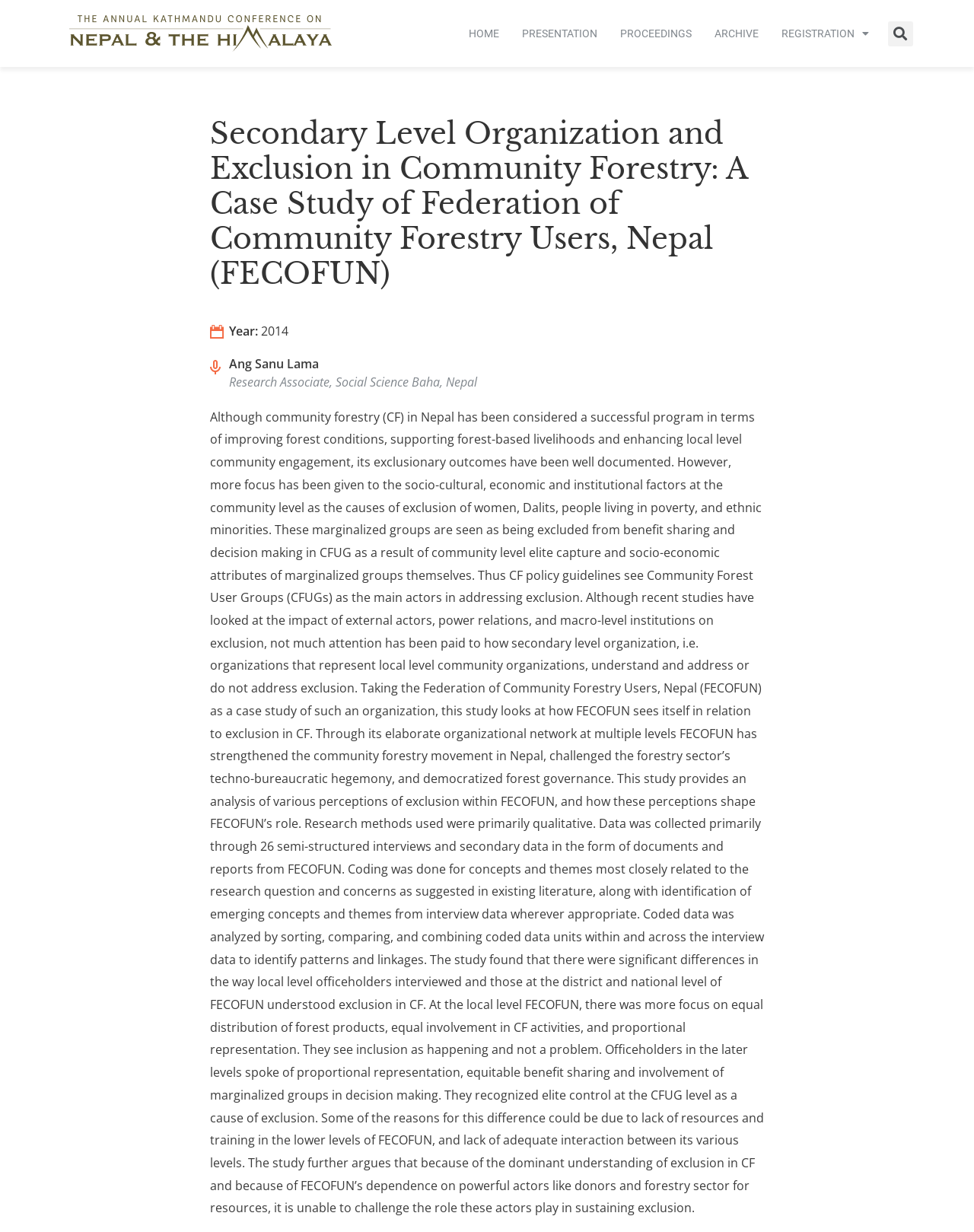What is the name of the organization studied?
Based on the screenshot, provide a one-word or short-phrase response.

FECOFUN